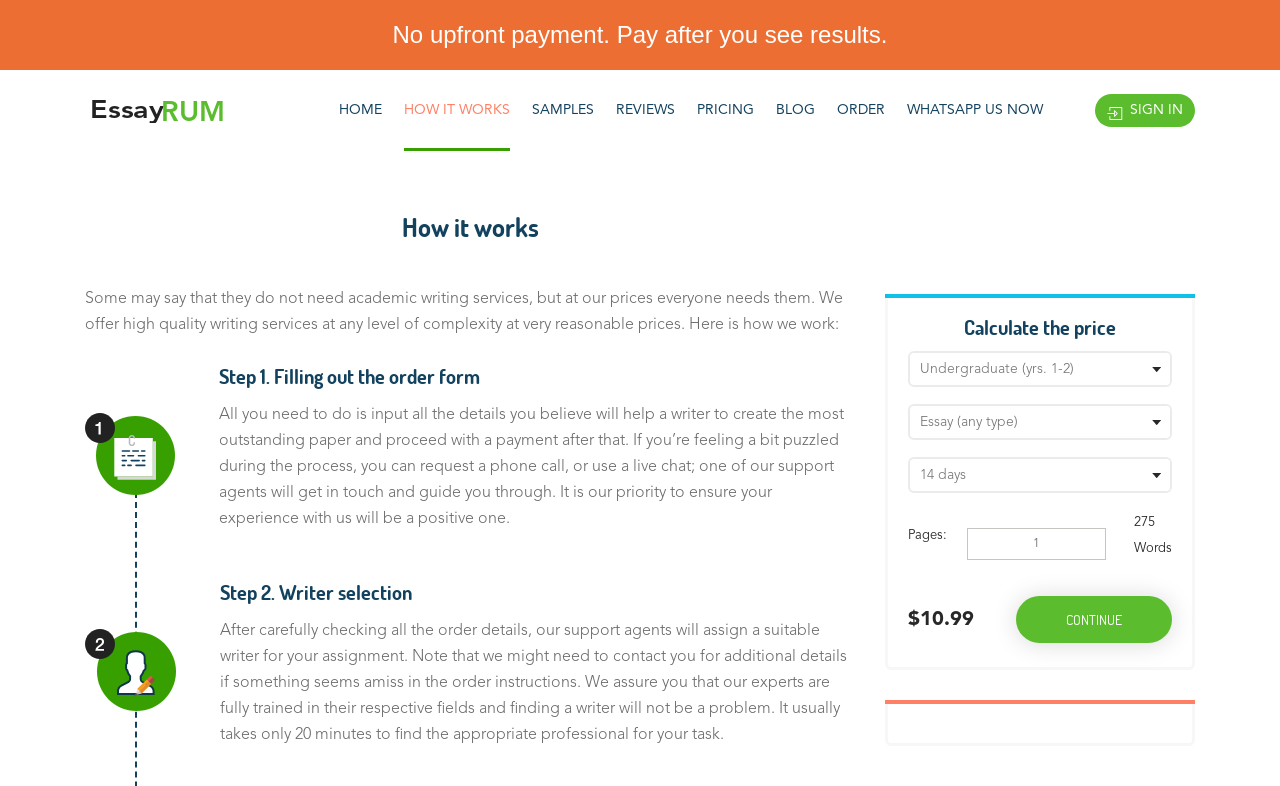Determine the primary headline of the webpage.

How it works